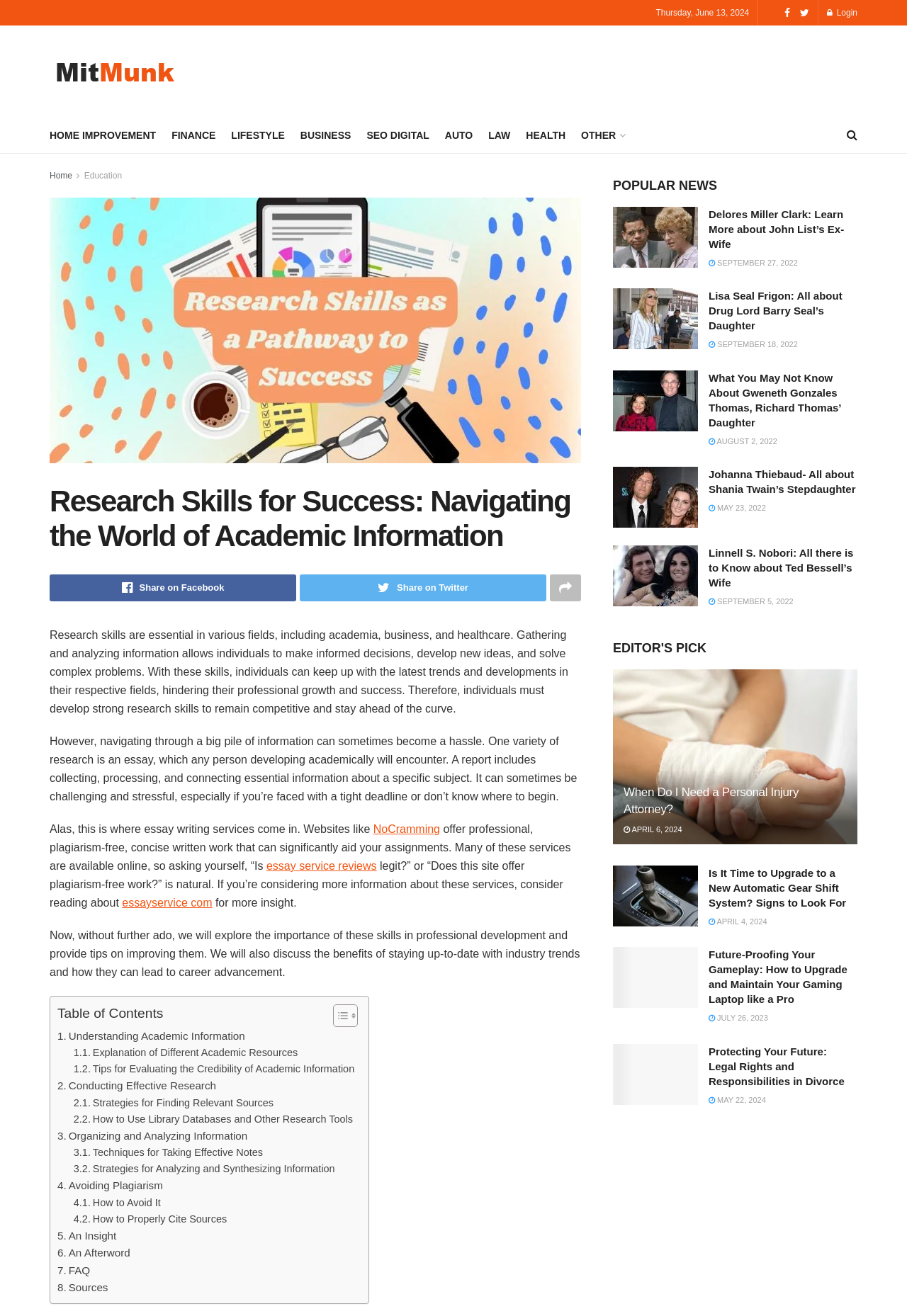Could you indicate the bounding box coordinates of the region to click in order to complete this instruction: "Read more about 'essay service reviews'".

[0.294, 0.653, 0.415, 0.663]